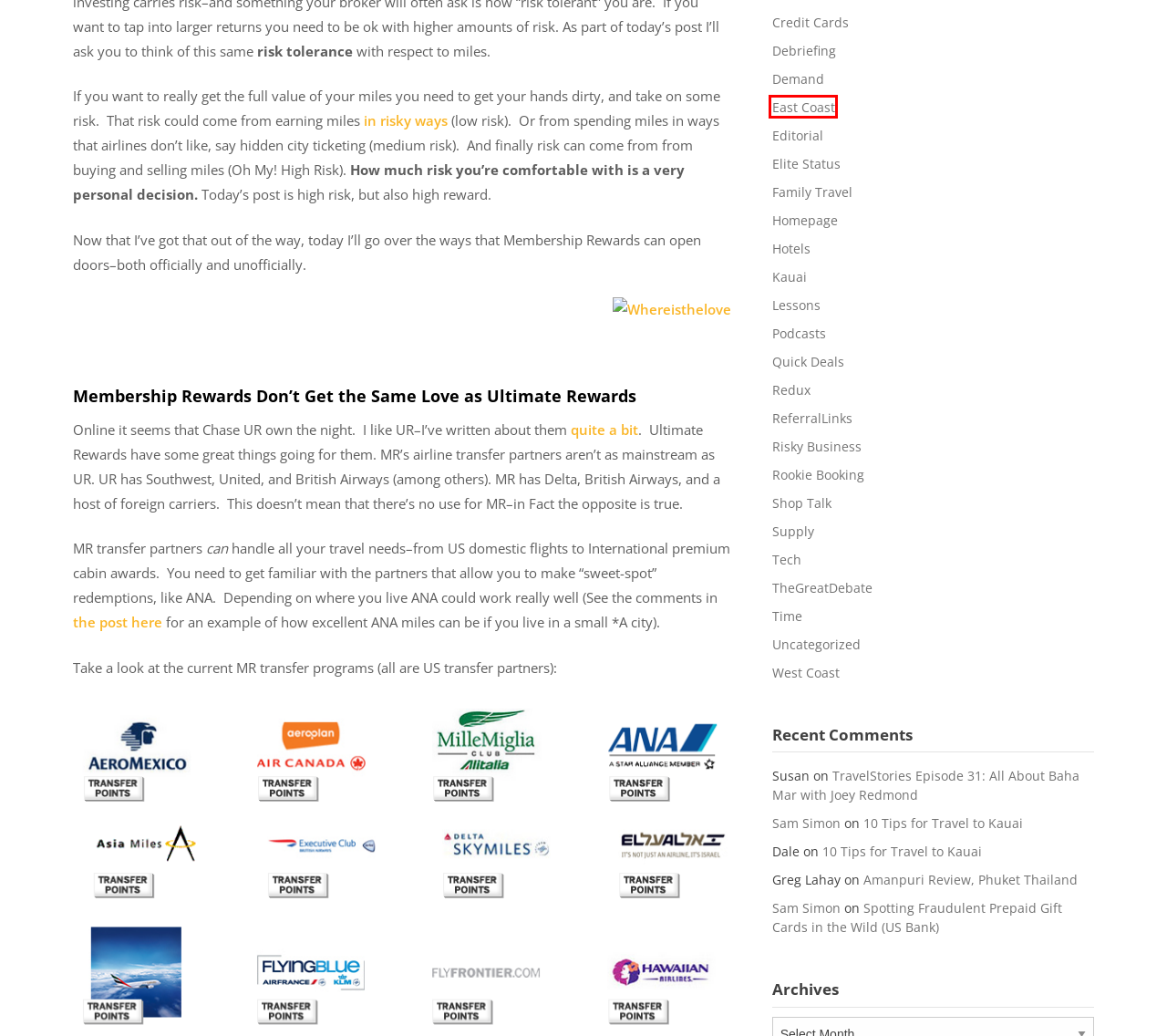You have a screenshot of a webpage with a red bounding box around a UI element. Determine which webpage description best matches the new webpage that results from clicking the element in the bounding box. Here are the candidates:
A. Spotting Fraudulent Prepaid Gift Cards in the Wild (US Bank) – milenomics.com
B. Uncategorized – milenomics.com
C. East Coast – milenomics.com
D. Rookie Booking – milenomics.com
E. 10 Tips for Travel to Kauai – milenomics.com
F. Time – milenomics.com
G. Hotels – milenomics.com
H. Editorial – milenomics.com

C